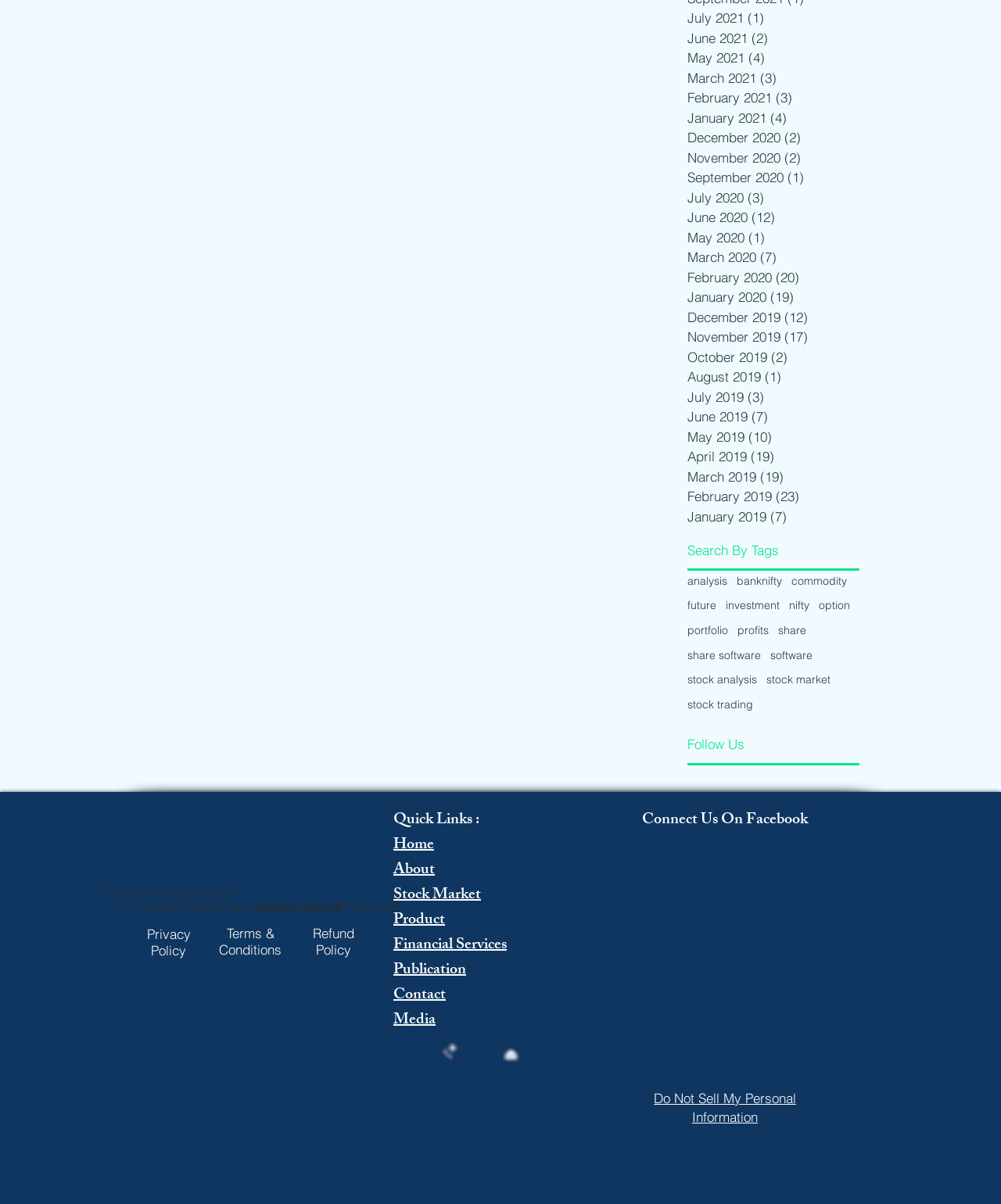Determine the bounding box coordinates for the area that should be clicked to carry out the following instruction: "Search by tags".

[0.687, 0.449, 0.859, 0.465]